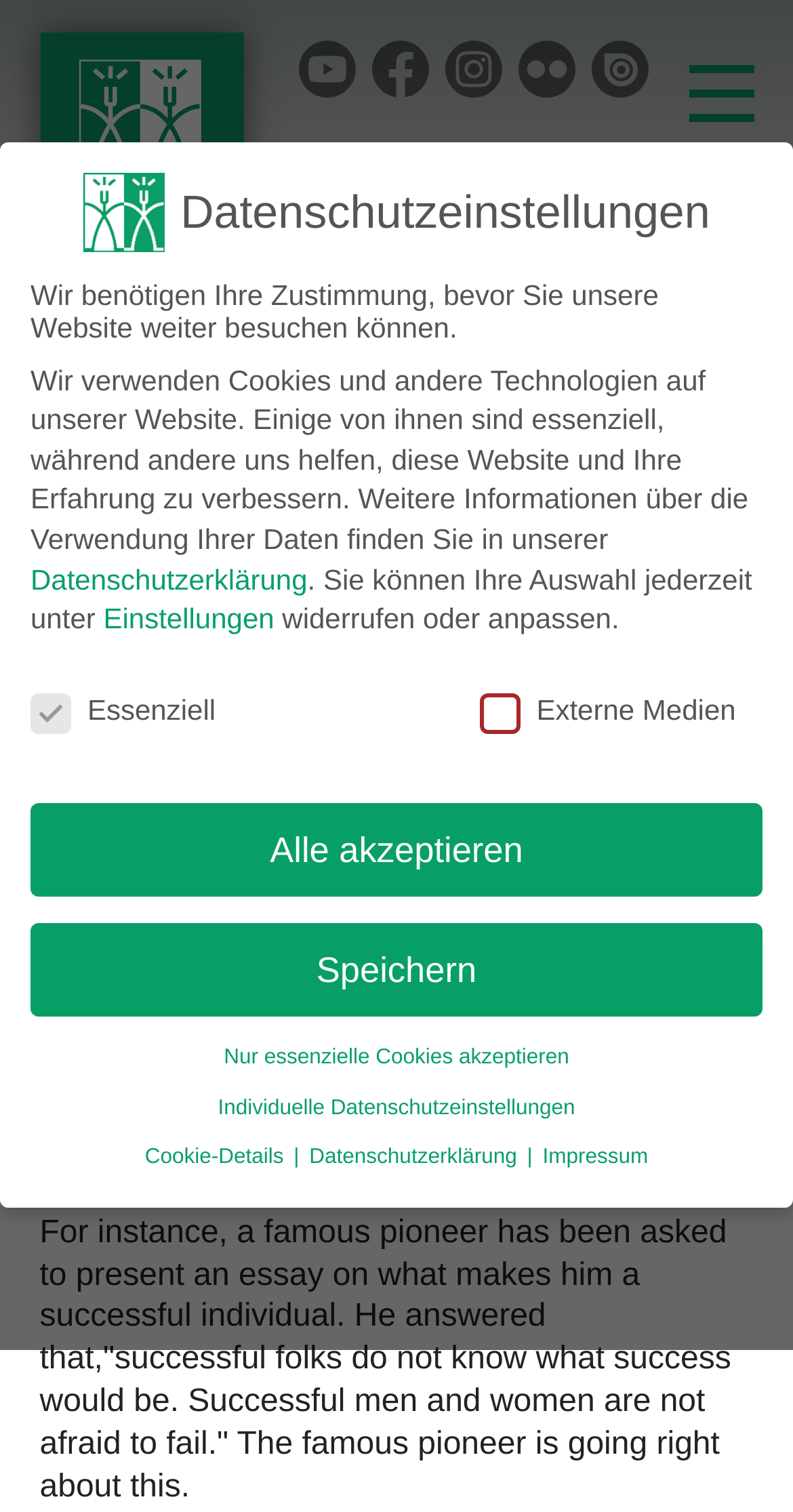Please determine the bounding box coordinates for the element that should be clicked to follow these instructions: "Click the Instagram link".

[0.468, 0.027, 0.54, 0.065]